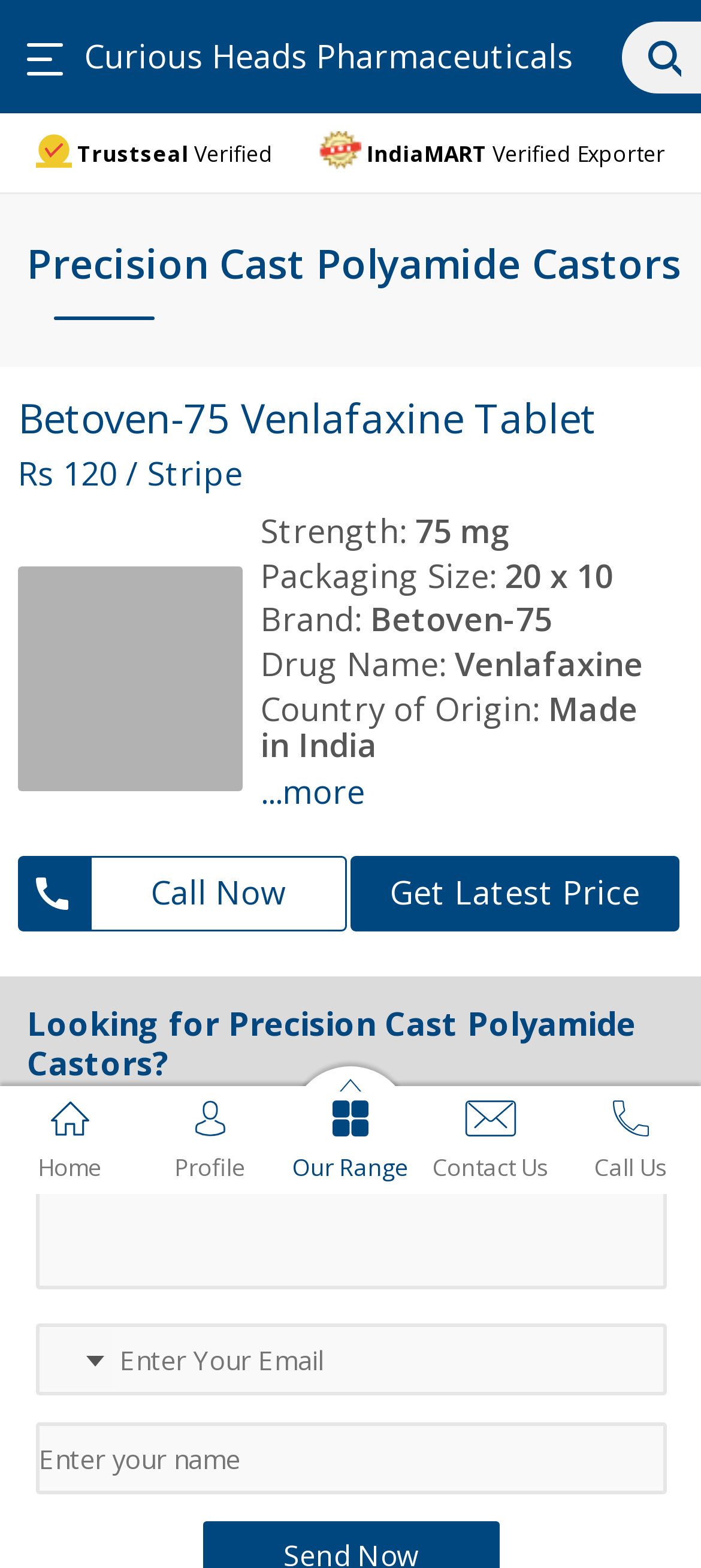Please locate the bounding box coordinates of the element that should be clicked to achieve the given instruction: "Click on the 'Call Now' button".

[0.026, 0.546, 0.495, 0.594]